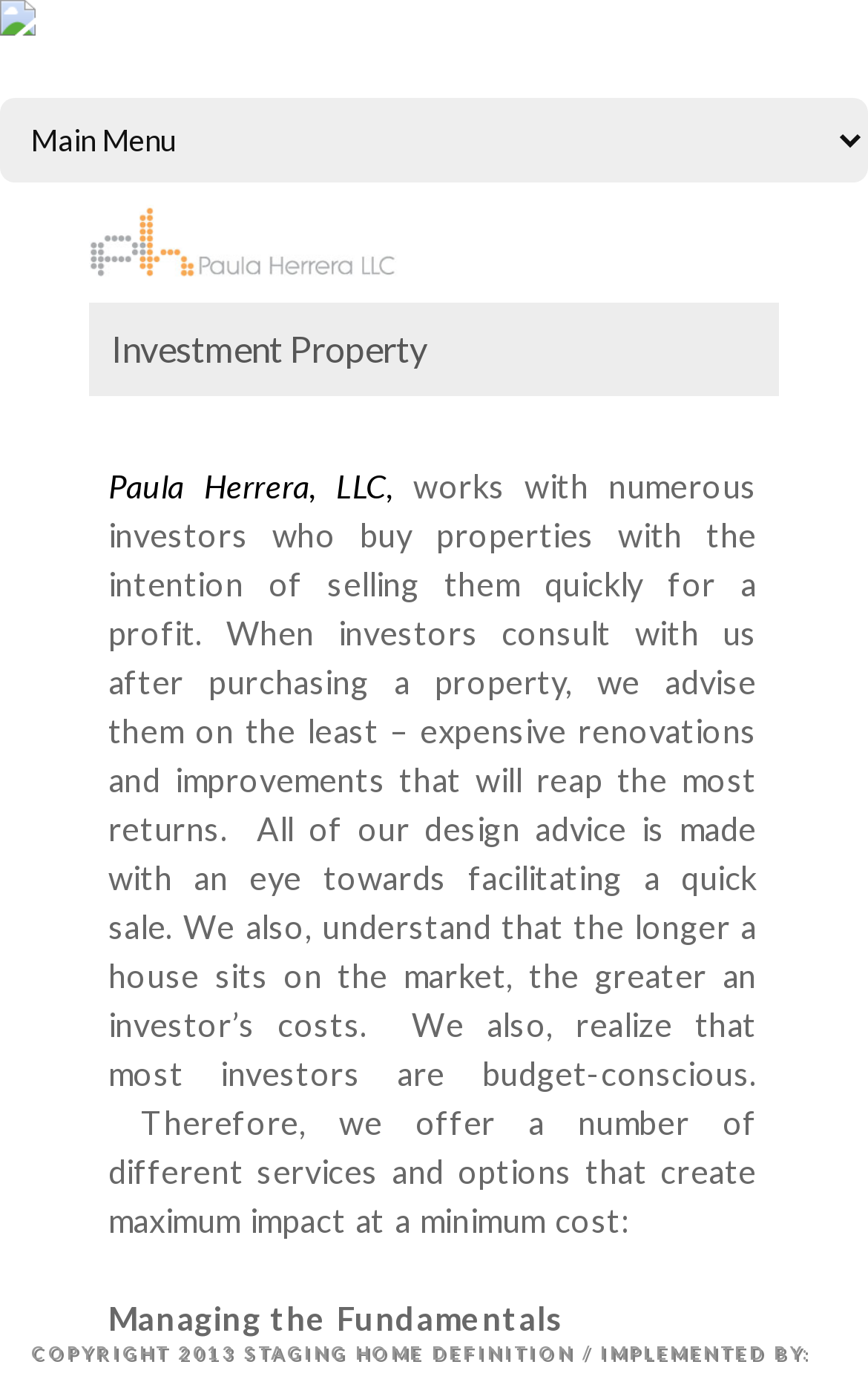Locate the bounding box of the user interface element based on this description: "alt="logo"".

[0.103, 0.181, 0.462, 0.207]